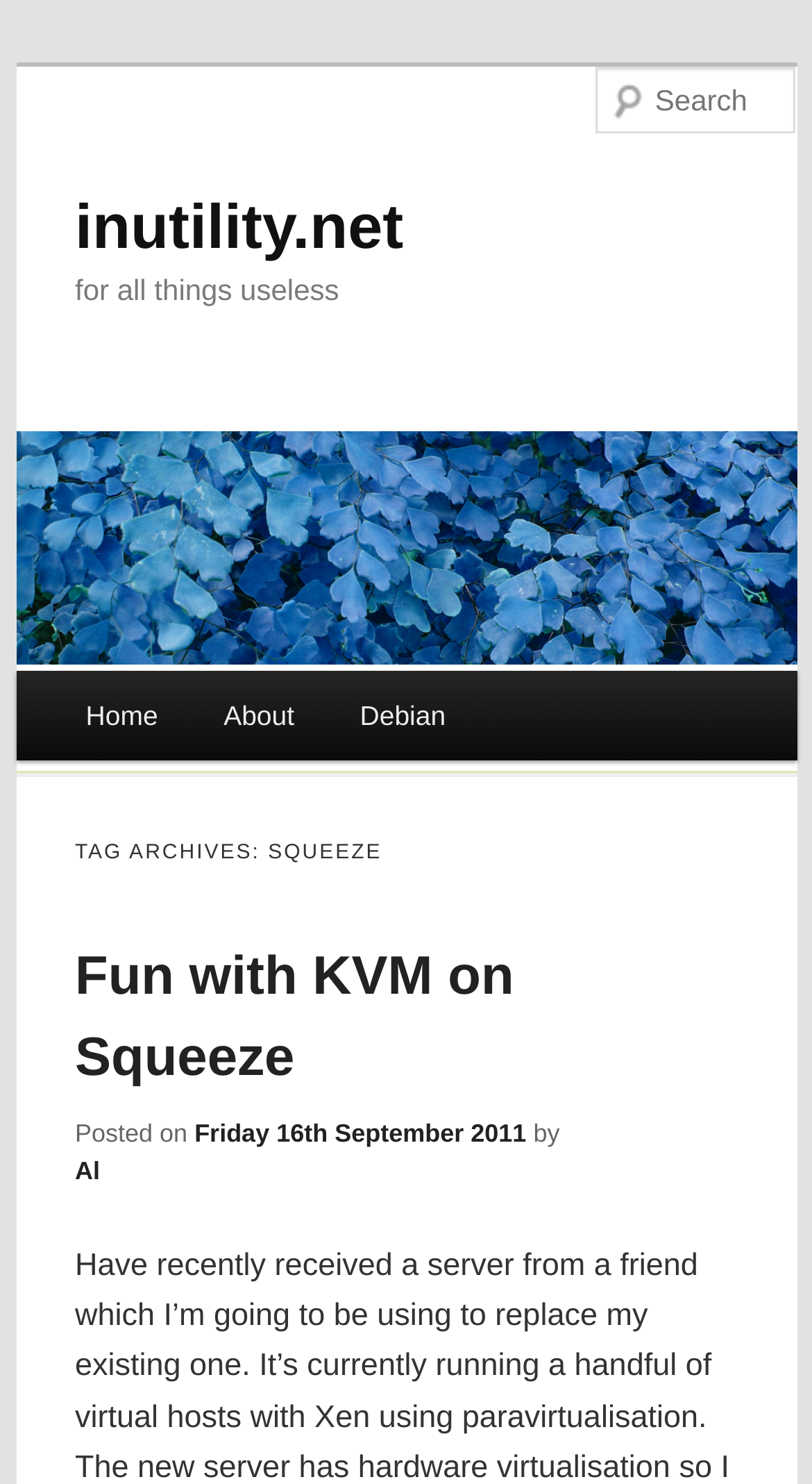What is the title of the first article?
Utilize the image to construct a detailed and well-explained answer.

I looked at the heading under the 'TAG ARCHIVES: SQUEEZE' section and found the title of the first article, which is 'Fun with KVM on Squeeze'.